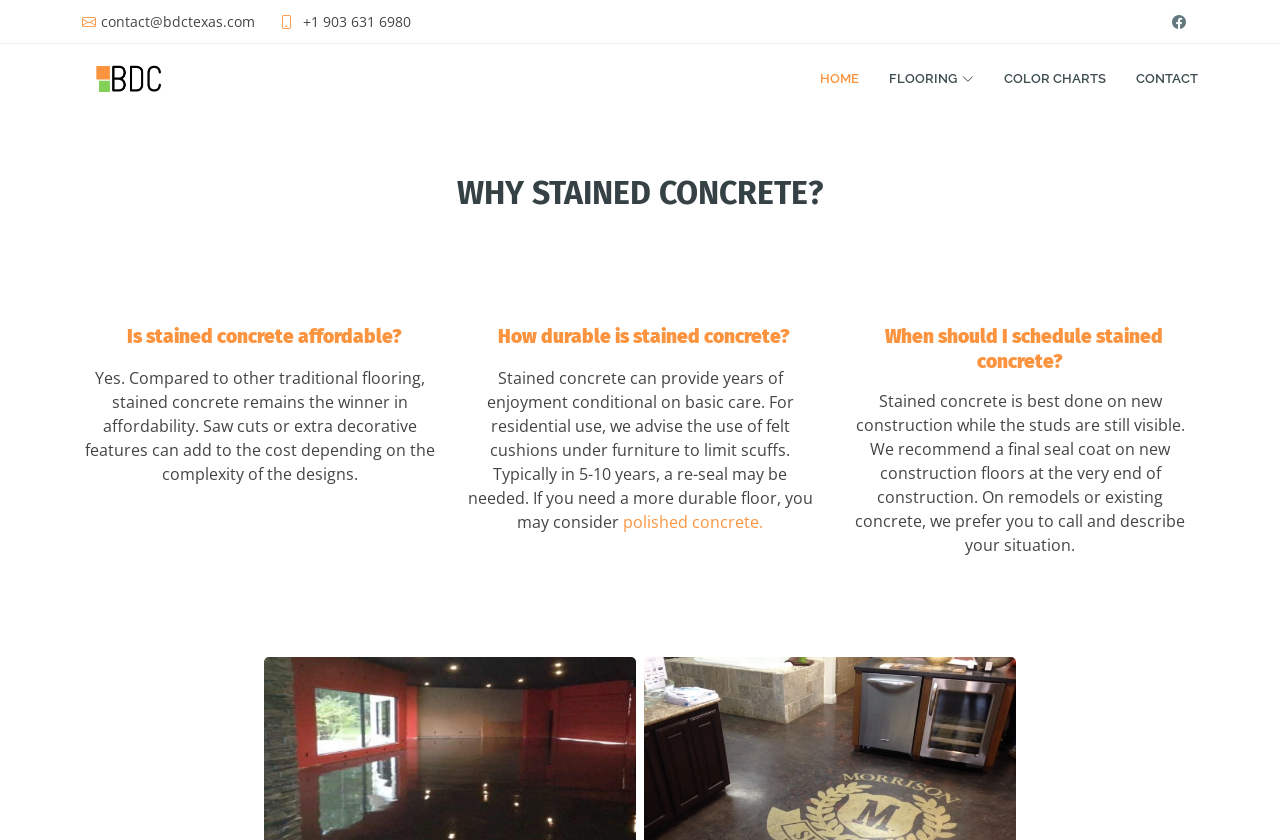Analyze the image and give a detailed response to the question:
What is the third menu item?

I examined the navigation bar and found the menu items in order: HOME, FLOORING, COLOR CHARTS, CONTACT. The third menu item is FLOORING.